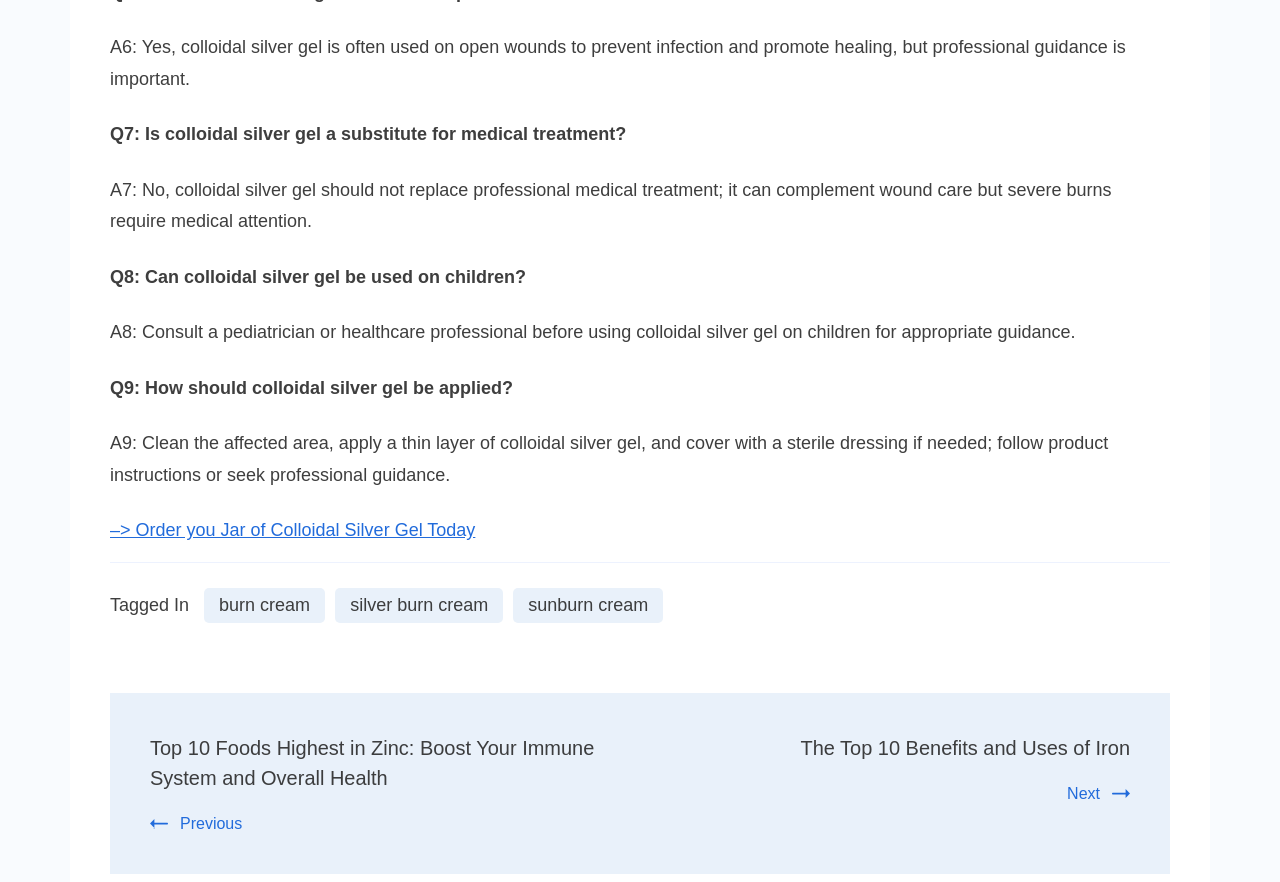Can you find the bounding box coordinates for the element that needs to be clicked to execute this instruction: "Click on 'Top 10 Foods Highest in Zinc: Boost Your Immune System and Overall Health'"? The coordinates should be given as four float numbers between 0 and 1, i.e., [left, top, right, bottom].

[0.117, 0.835, 0.464, 0.894]